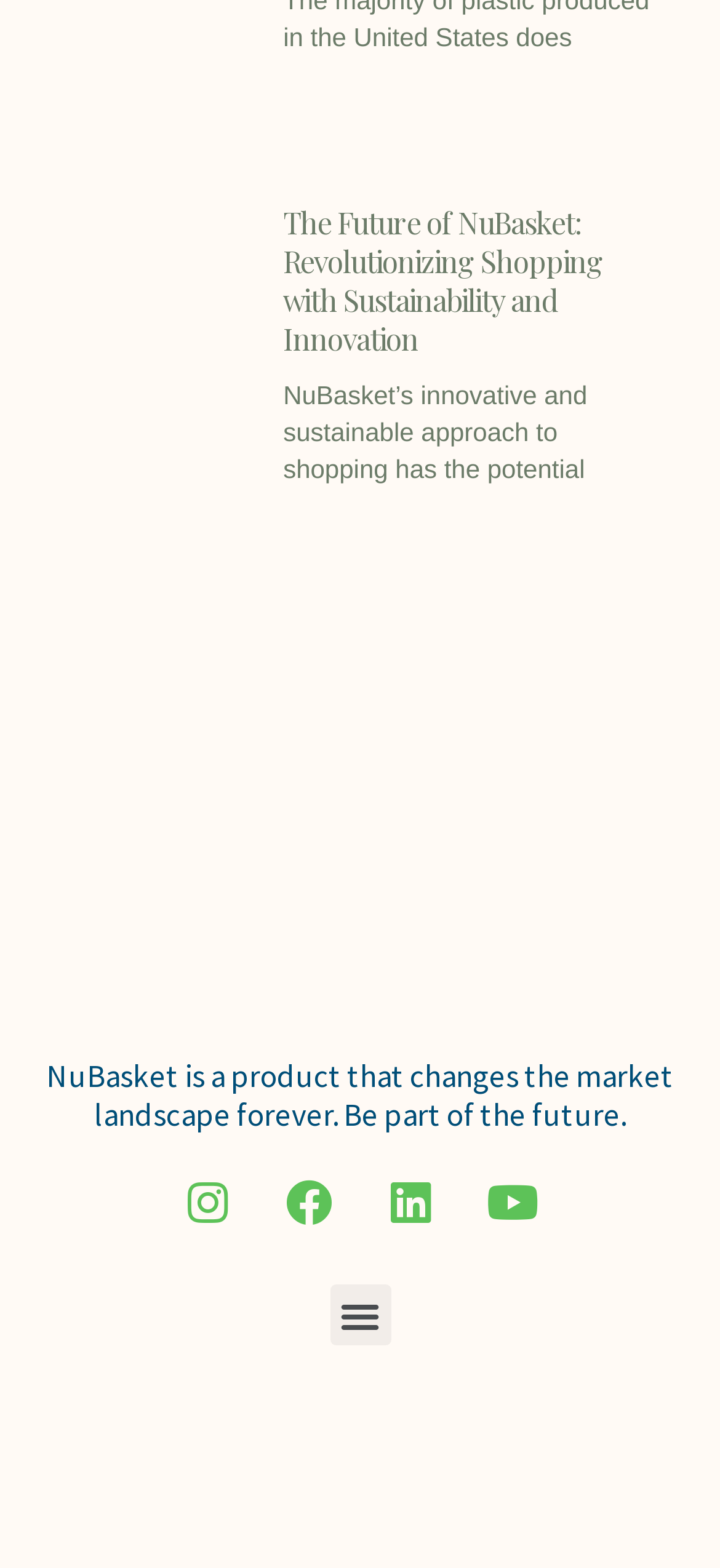Is the menu expanded?
Look at the screenshot and give a one-word or phrase answer.

No